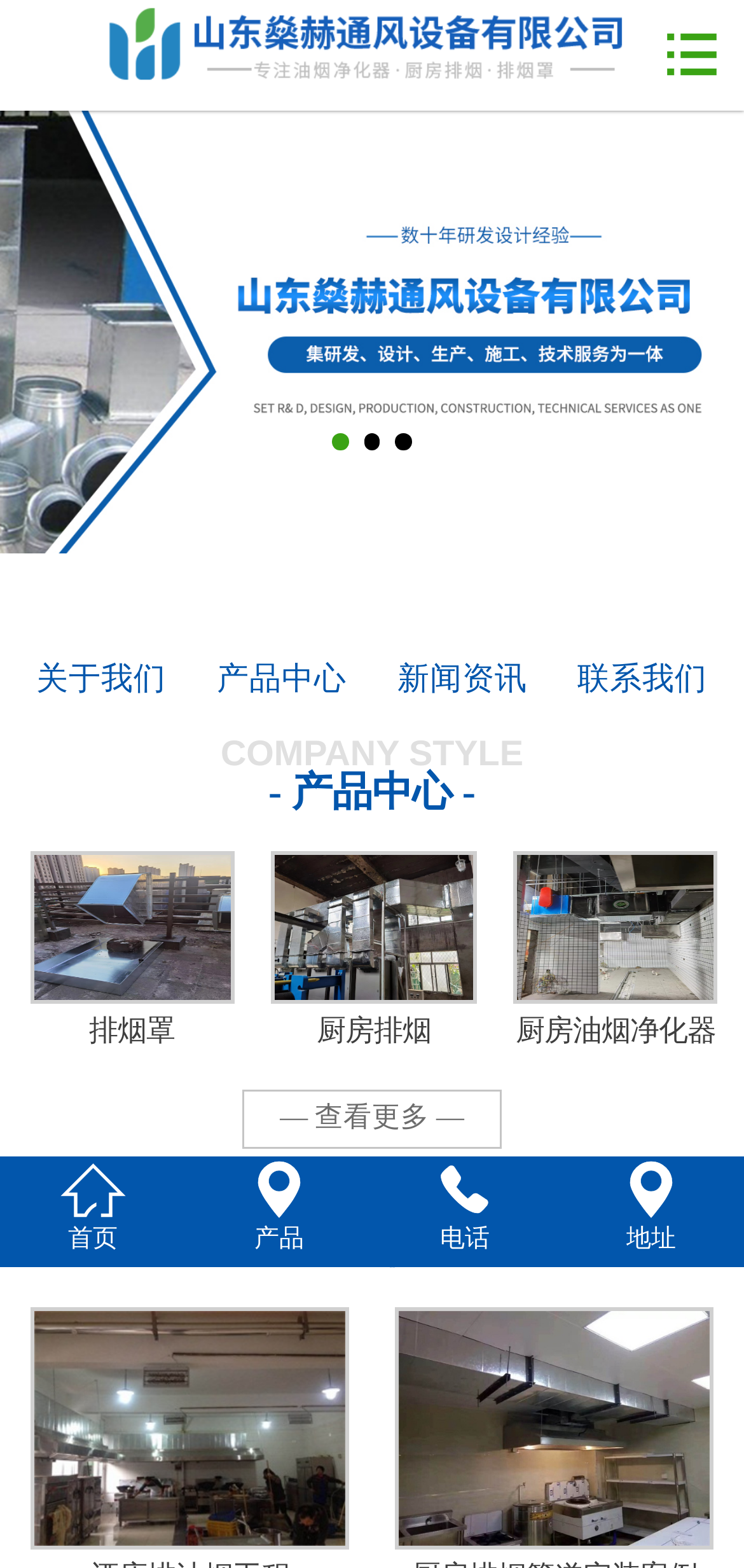Please identify the bounding box coordinates of the element that needs to be clicked to execute the following command: "check news center". Provide the bounding box using four float numbers between 0 and 1, formatted as [left, top, right, bottom].

[0.436, 0.124, 1.0, 0.185]